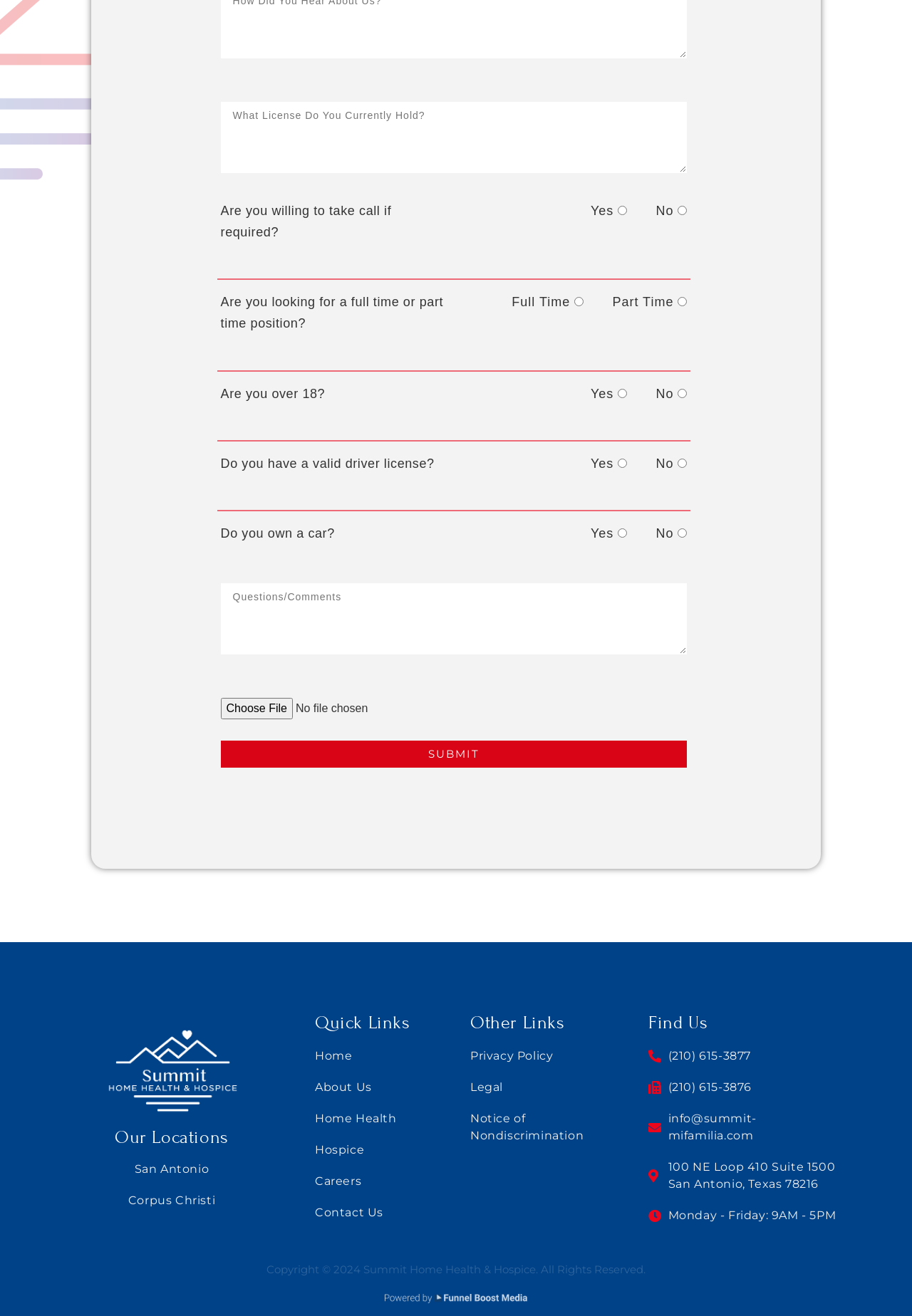Using the description "Home Health", predict the bounding box of the relevant HTML element.

[0.345, 0.843, 0.469, 0.856]